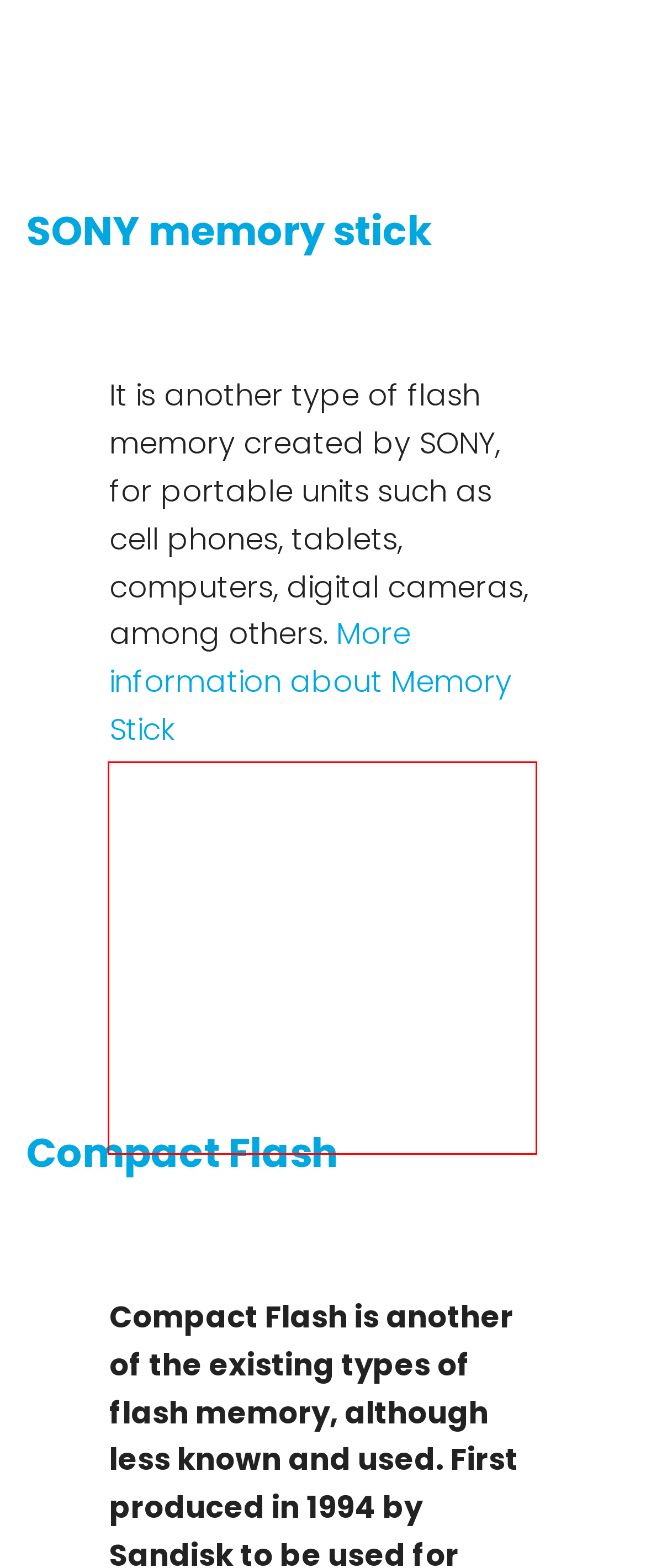Using the provided webpage screenshot, recognize the text content in the area marked by the red bounding box.

It is another type of flash memory created by SONY, for portable units such as cell phones, tablets, computers, digital cameras, among others. More information about Memory Stick